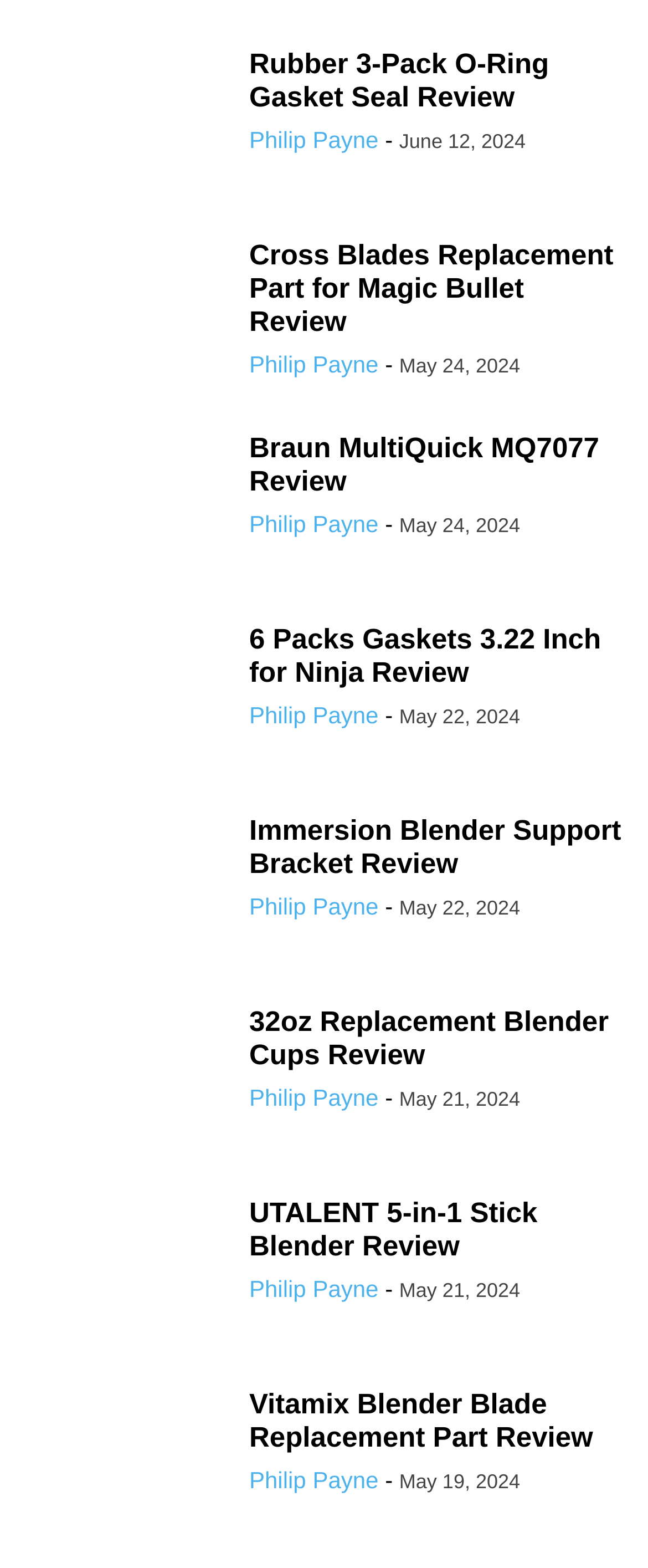Pinpoint the bounding box coordinates for the area that should be clicked to perform the following instruction: "Read the review of Immersion Blender Support Bracket".

[0.385, 0.519, 0.962, 0.562]